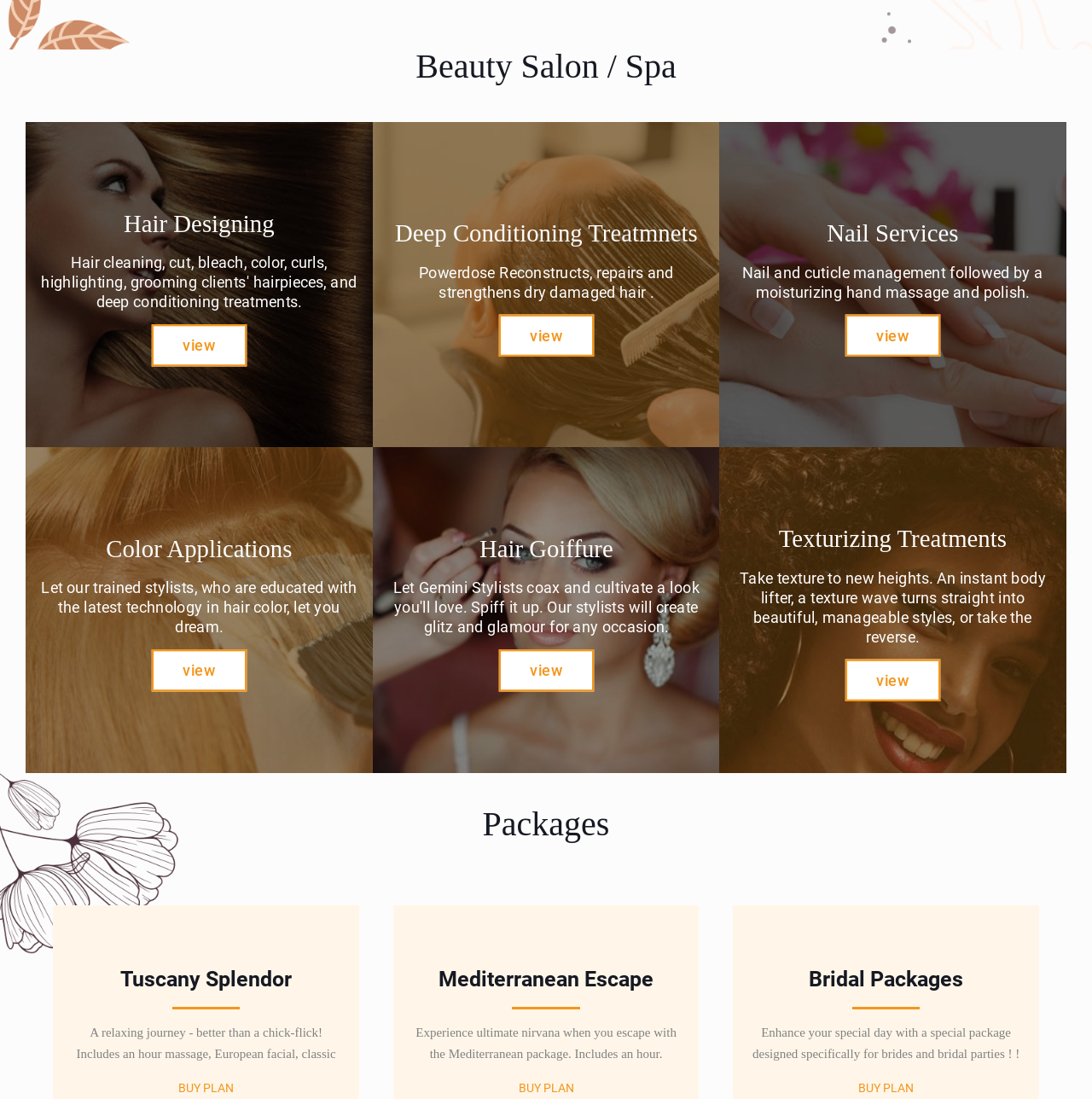With reference to the screenshot, provide a detailed response to the question below:
What is the name of the package that includes an hour of service?

Based on the webpage, the package that includes an hour of service is called the Mediterranean Escape, which is a special package designed to provide ultimate relaxation and pampering.